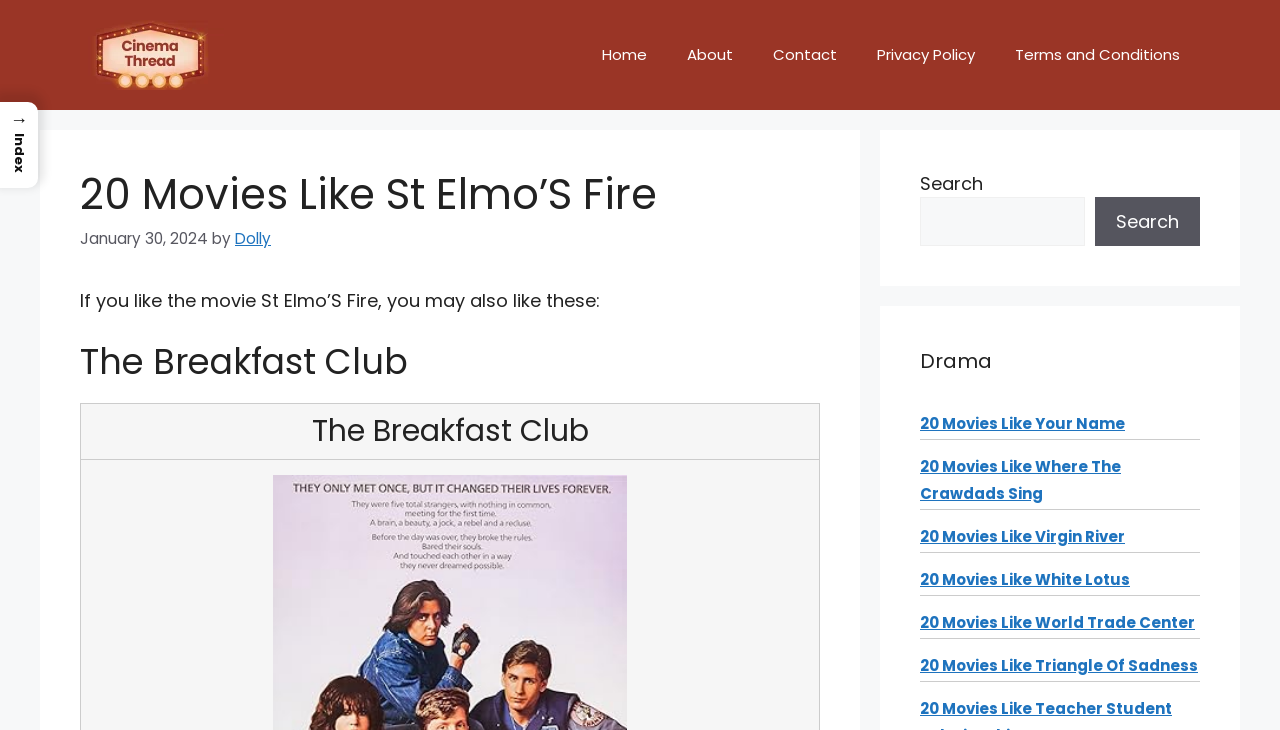Given the following UI element description: "Terms and Conditions", find the bounding box coordinates in the webpage screenshot.

[0.777, 0.034, 0.938, 0.116]